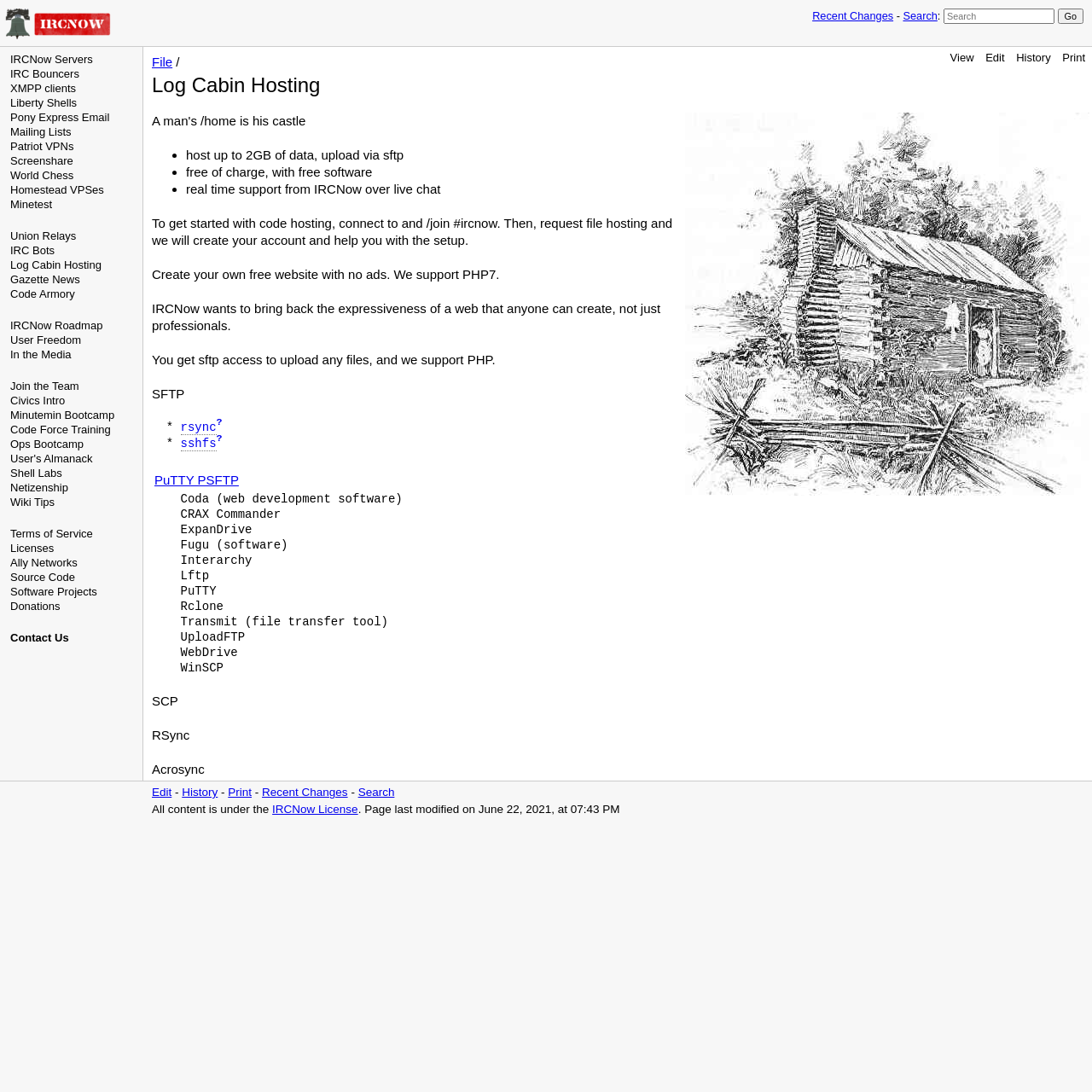Offer an extensive depiction of the webpage and its key elements.

The webpage is titled "IRCNow | File / Log Cabin Hosting" and has a prominent logo at the top left corner. Below the logo, there are several links, including "Recent Changes", "Search", and a search box with a "Go" button. 

The main content of the page is divided into two sections. The left section contains a list of 27 links, including "IRCNow Servers", "XMPP clients", "Pony Express Email", and "Log Cabin Hosting", among others. These links are arranged vertically, with each link below the previous one.

The right section contains a heading "Log Cabin Hosting" and a list of three bullet points describing the features of the hosting service. Below the bullet points, there are several paragraphs of text describing the service, including information on how to get started, the features of the service, and the philosophy behind it.

There are also several tables and lists on the page, including a table comparing different file transfer software and a list of supported software. At the bottom of the page, there is a link to edit the page and a separator line.

Overall, the page appears to be a information page about IRCNow's Log Cabin Hosting service, providing details on its features, how to use it, and its underlying philosophy.